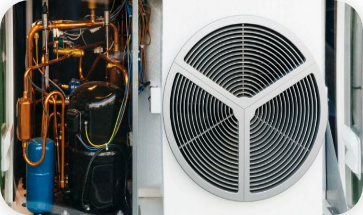Describe every aspect of the image in depth.

The image showcases a detailed view of an air conditioning system, highlighting two main components. On the left side, intricate copper and metal tubing can be seen, which are essential for the refrigerant cycle, facilitating heat exchange within the system. The blue cylindrical component likely represents a compressor or accumulator, integral to the system's functionality. On the right side, the exterior of the air conditioning unit is displayed prominently, featuring a circular, mesh-like grill that aids in airflow and heat dissipation. This design is characteristic of modern cooling systems, emphasizing efficiency and effective thermal regulation. Overall, the image conveys the complexity and technological advancement inherent in contemporary air conditioning solutions.